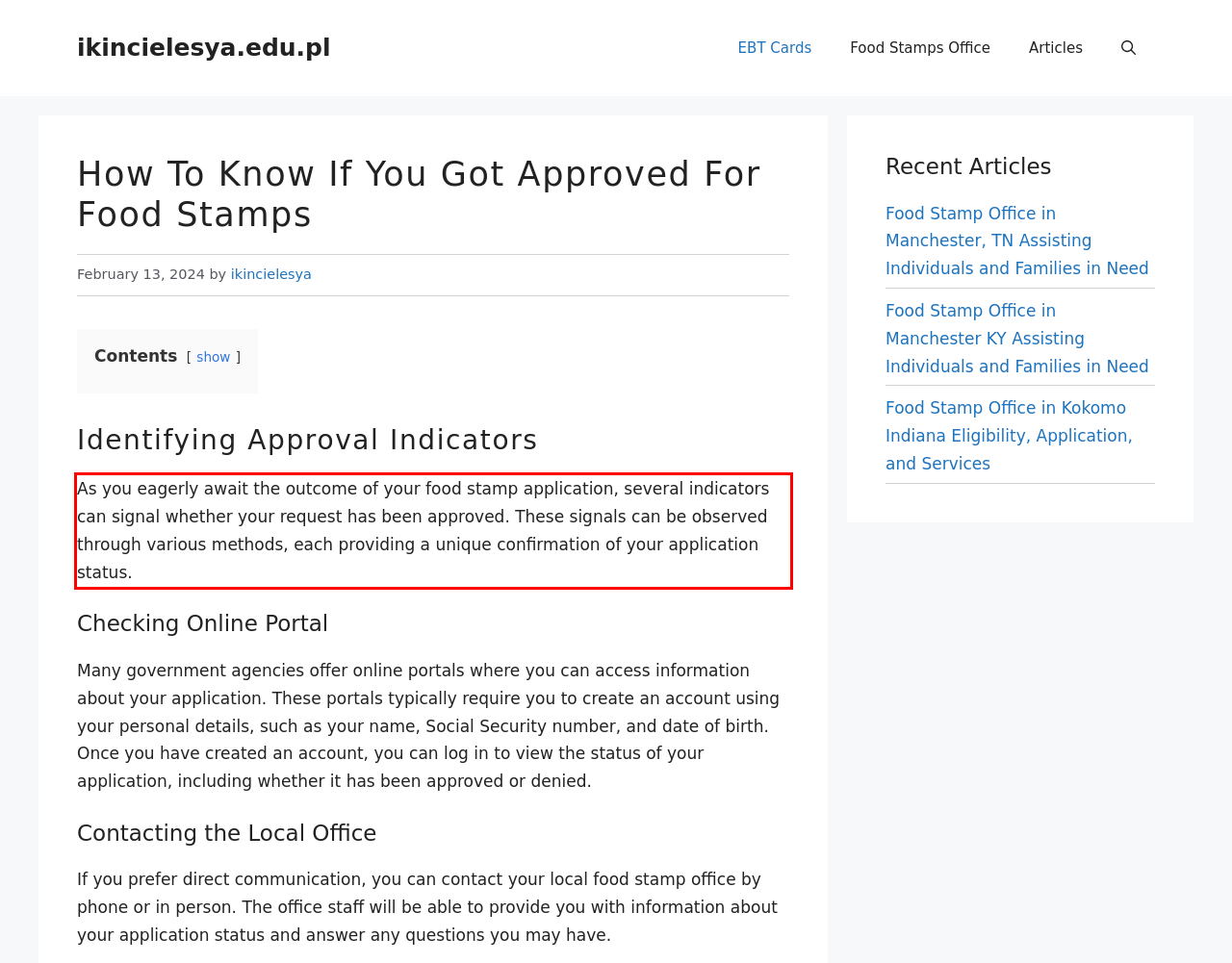Analyze the screenshot of the webpage that features a red bounding box and recognize the text content enclosed within this red bounding box.

As you eagerly await the outcome of your food stamp application, several indicators can signal whether your request has been approved. These signals can be observed through various methods, each providing a unique confirmation of your application status.